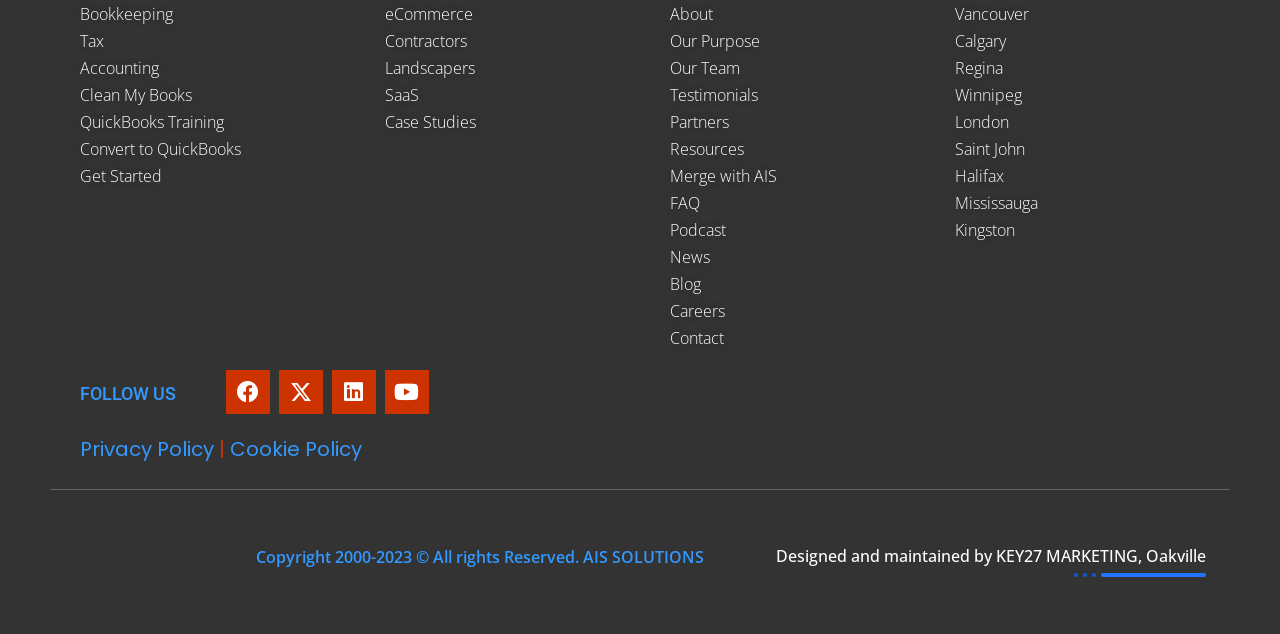Identify the bounding box coordinates of the area you need to click to perform the following instruction: "Read the article 'How to Take Care of Your Wild Silk Dress?'".

None